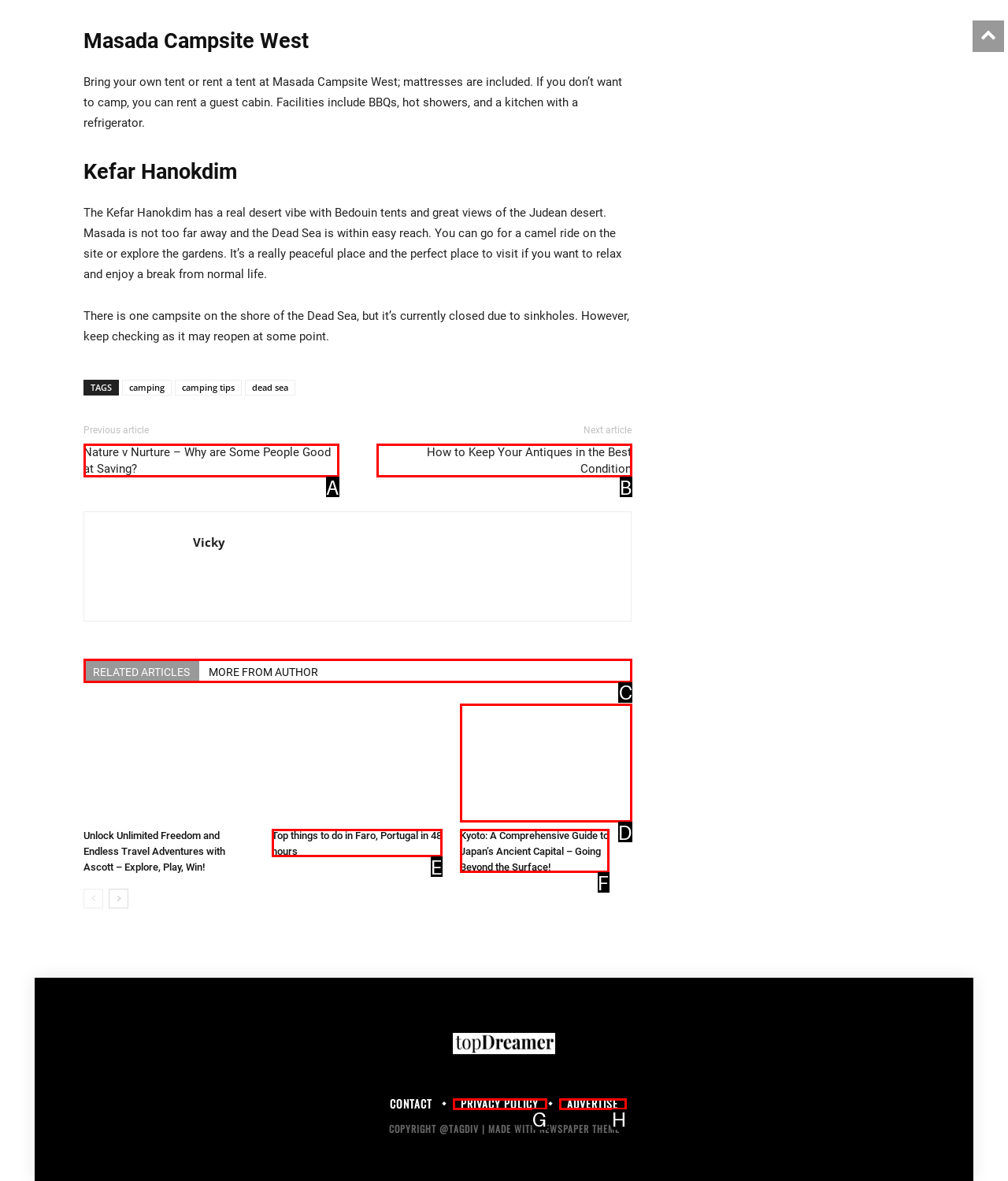Select the appropriate HTML element to click for the following task: Read the article about leaving no one behind
Answer with the letter of the selected option from the given choices directly.

None